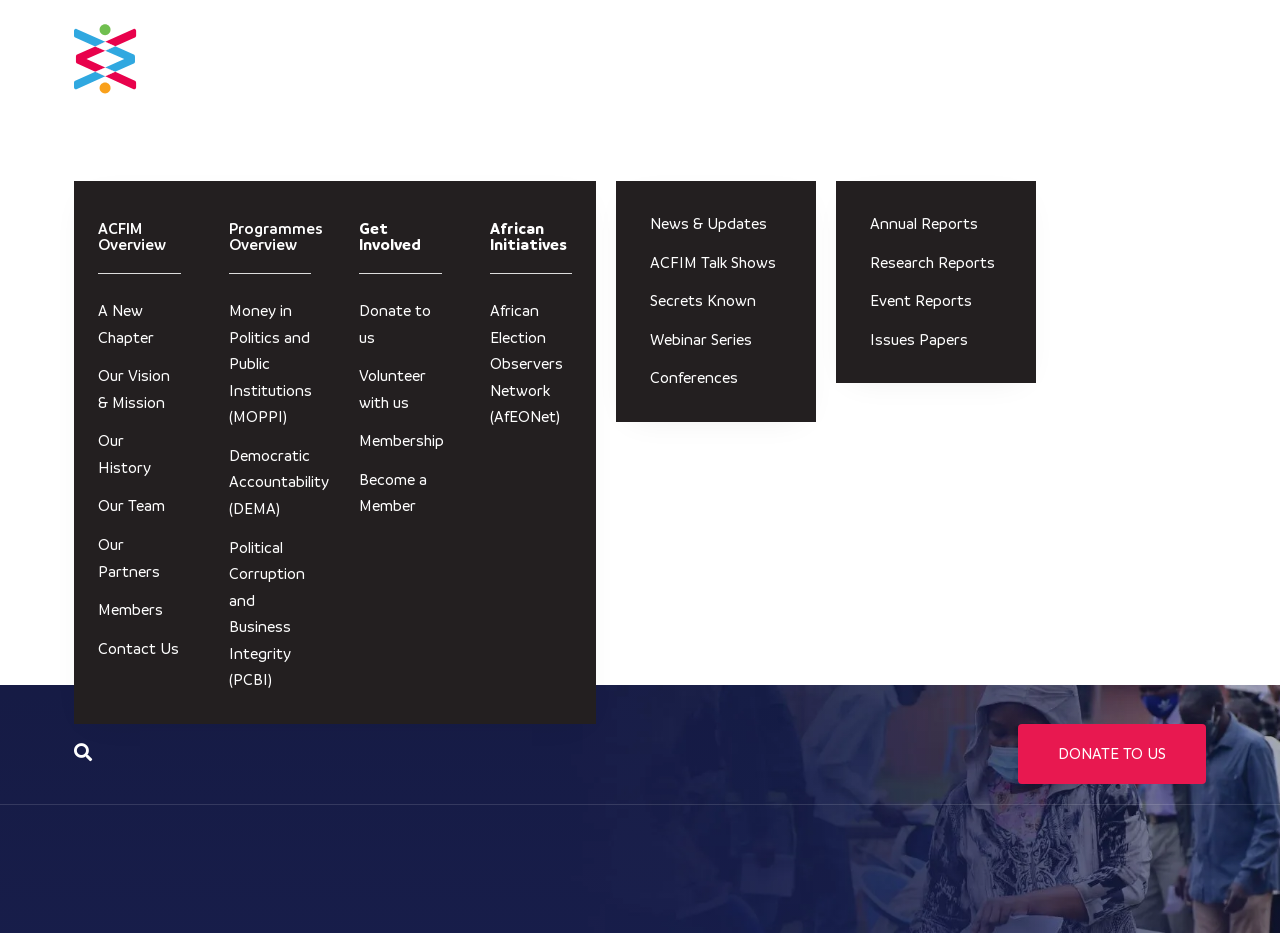Highlight the bounding box coordinates of the region I should click on to meet the following instruction: "Click About ACFIM".

[0.058, 0.107, 0.466, 0.193]